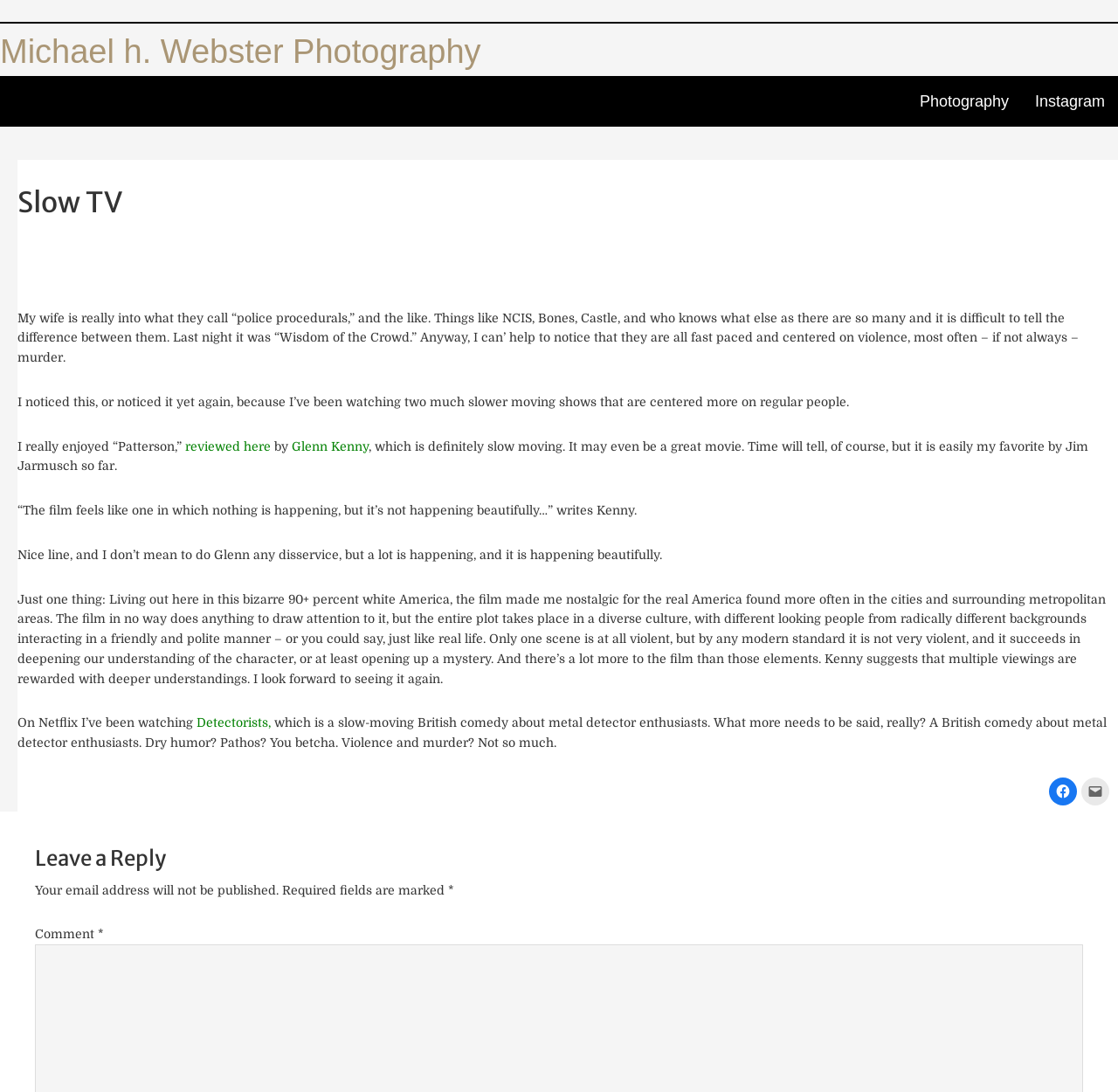Extract the bounding box coordinates for the described element: "reviewed here". The coordinates should be represented as four float numbers between 0 and 1: [left, top, right, bottom].

[0.166, 0.402, 0.242, 0.415]